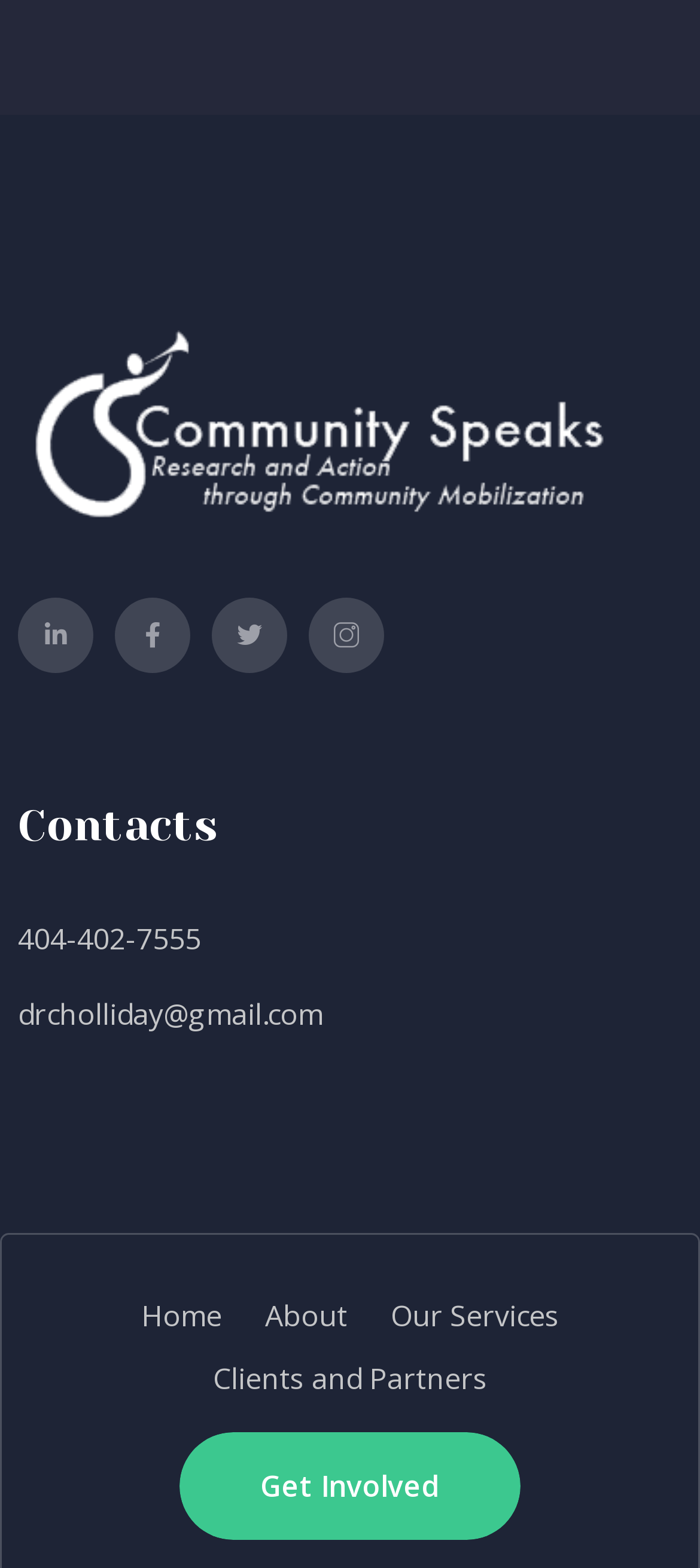What is the heading above the phone number and email address?
Give a detailed and exhaustive answer to the question.

I looked at the heading element above the phone number and email address and found that it is 'Contacts' which is located at the coordinates [0.026, 0.509, 0.974, 0.544].